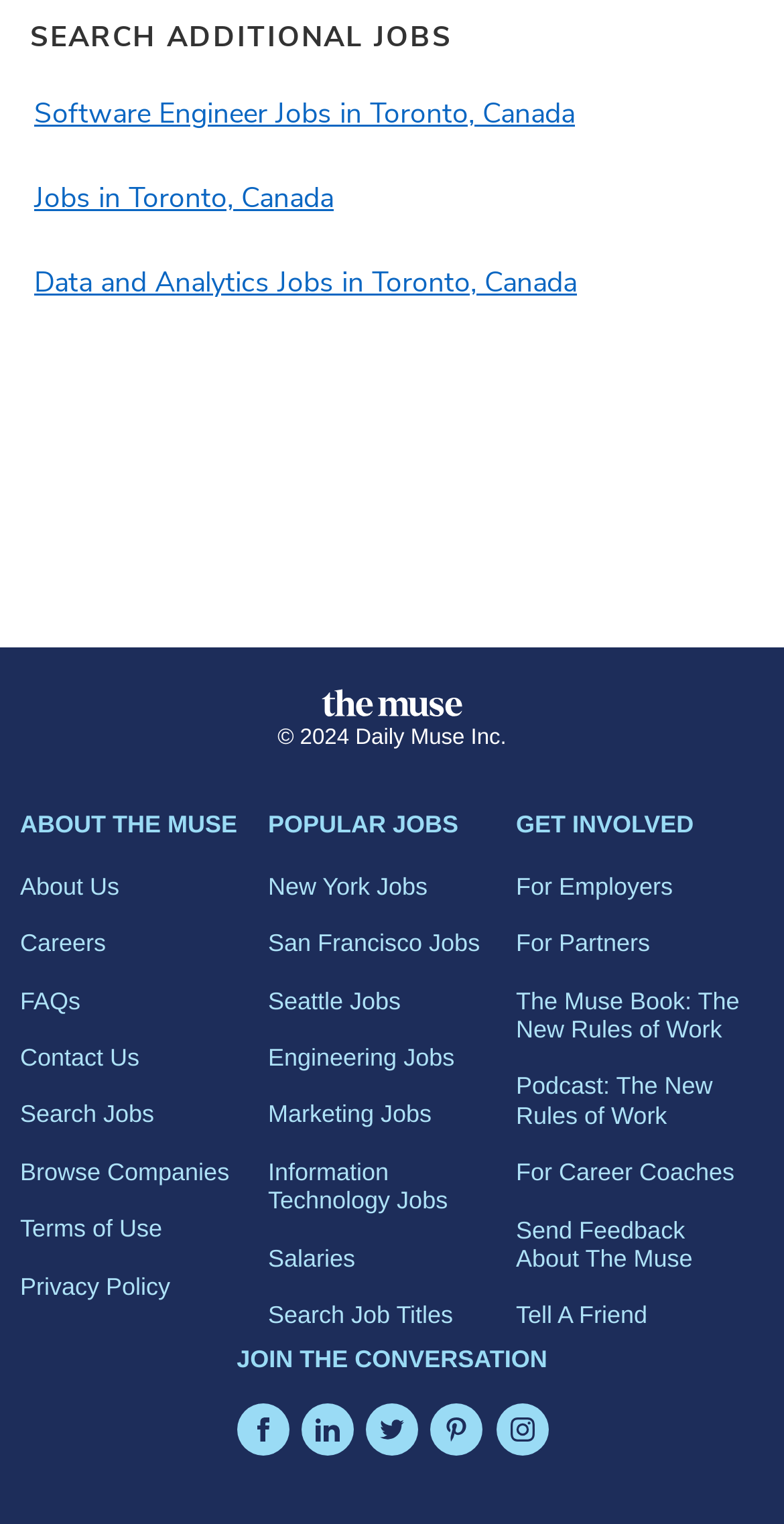Could you indicate the bounding box coordinates of the region to click in order to complete this instruction: "Follow The Muse on Facebook".

[0.301, 0.92, 0.368, 0.955]